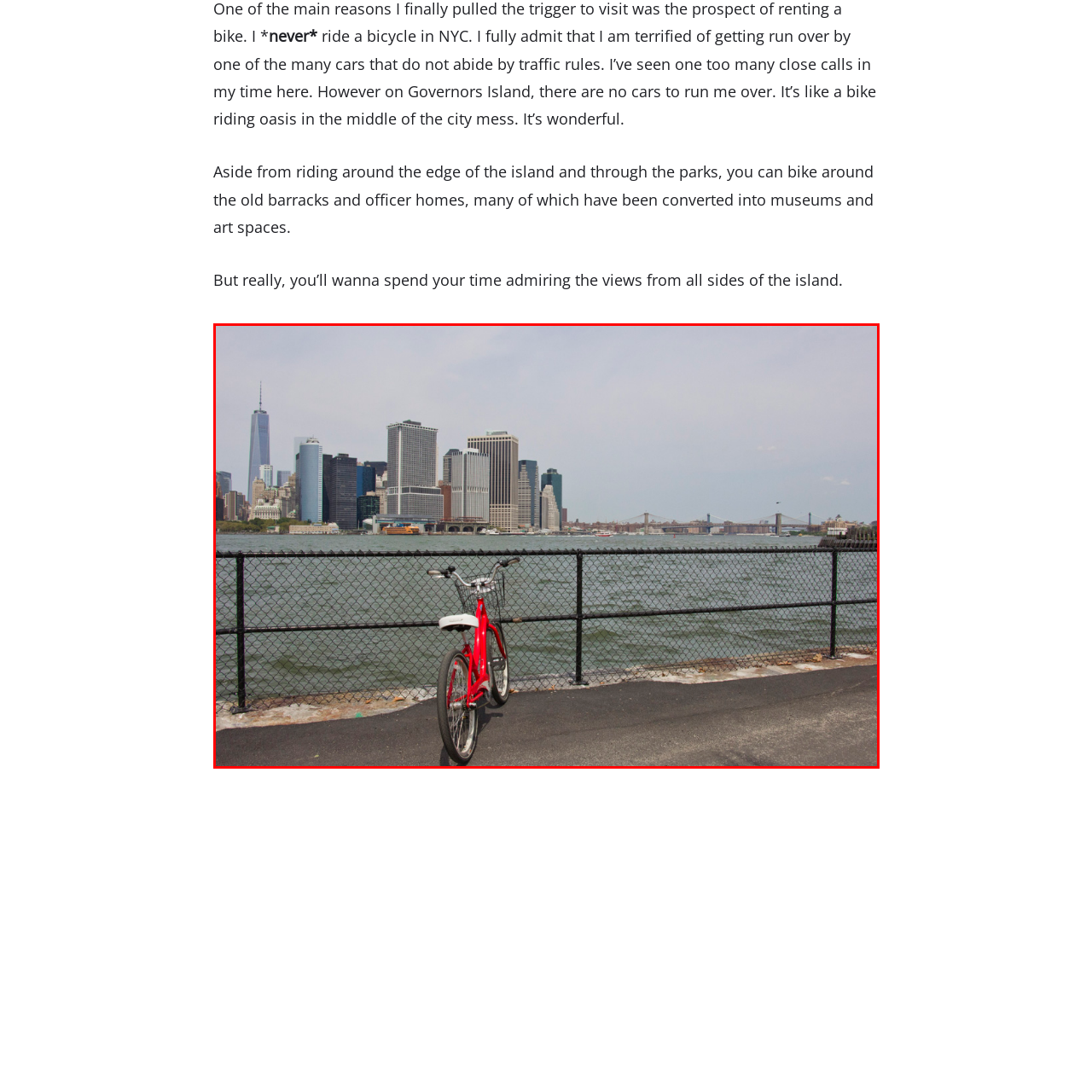Observe the content highlighted by the red box and supply a one-word or short phrase answer to the question: What is the purpose of the chain-link fence?

To border the waters